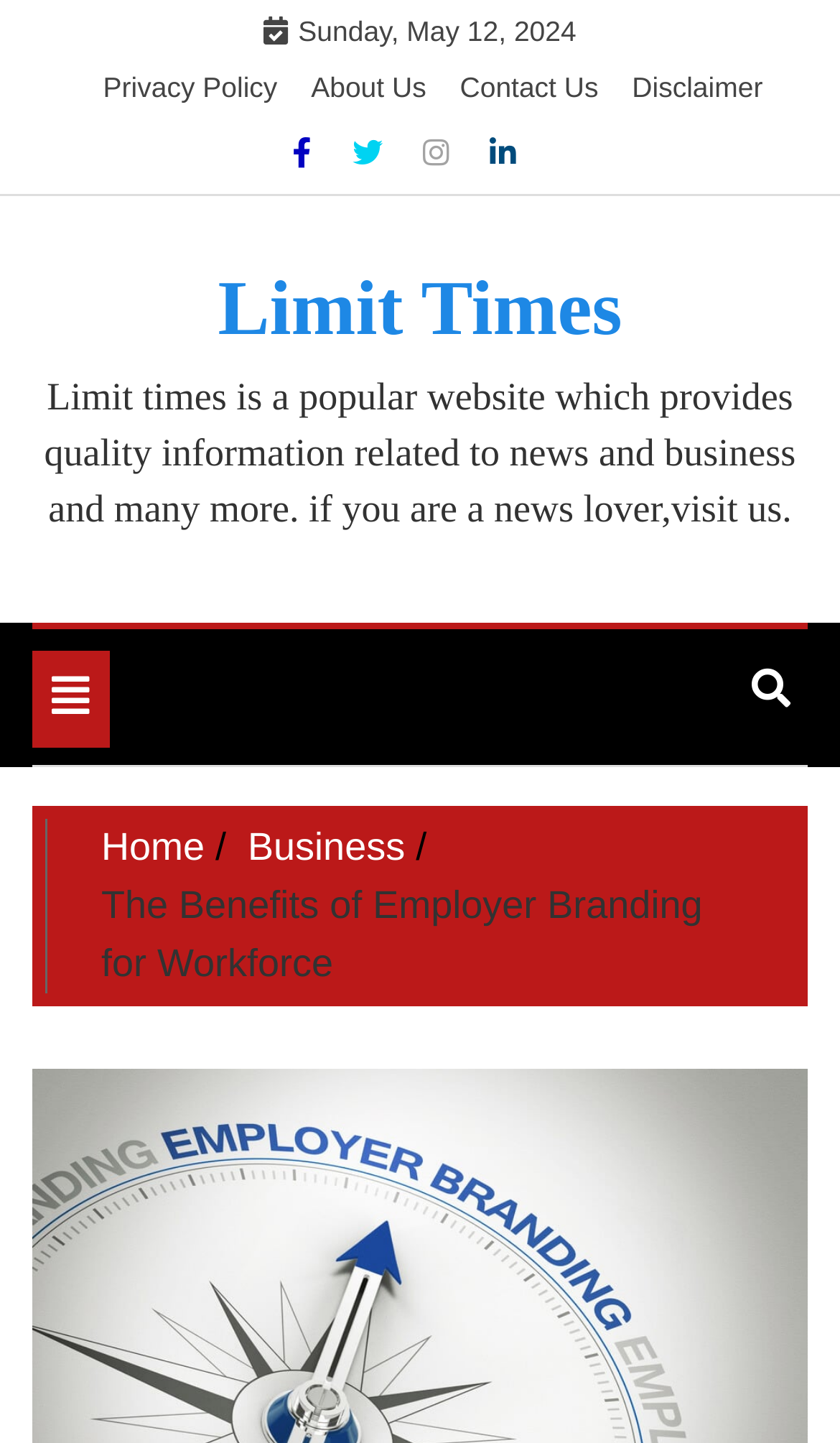Please locate the clickable area by providing the bounding box coordinates to follow this instruction: "Read the 'Limit Times' description".

[0.259, 0.184, 0.741, 0.244]